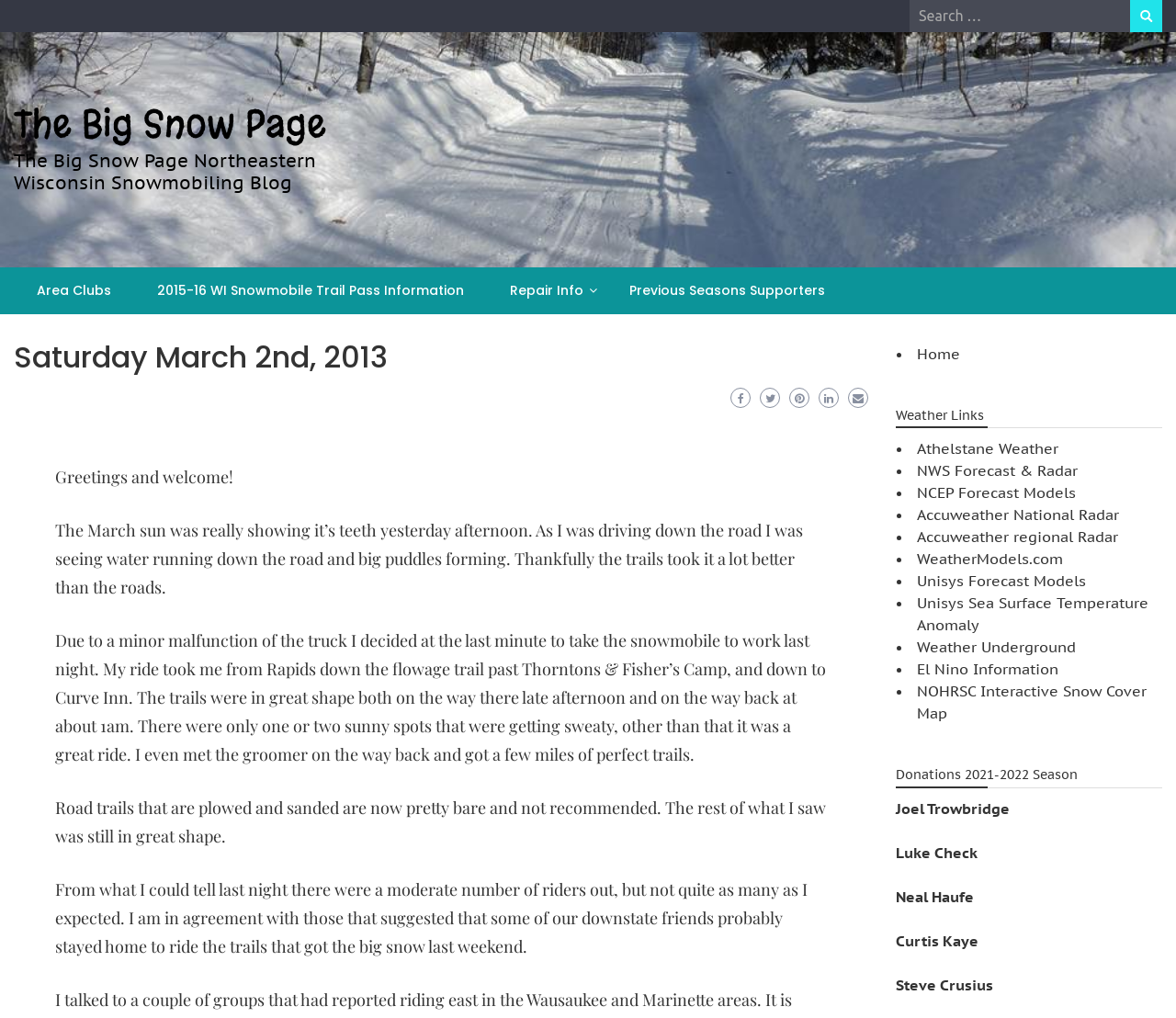What is the purpose of the links under 'Weather Links'?
Give a detailed explanation using the information visible in the image.

The links under 'Weather Links' are likely providing weather-related information, such as forecasts, radar images, and weather models, to help users plan their outdoor activities.